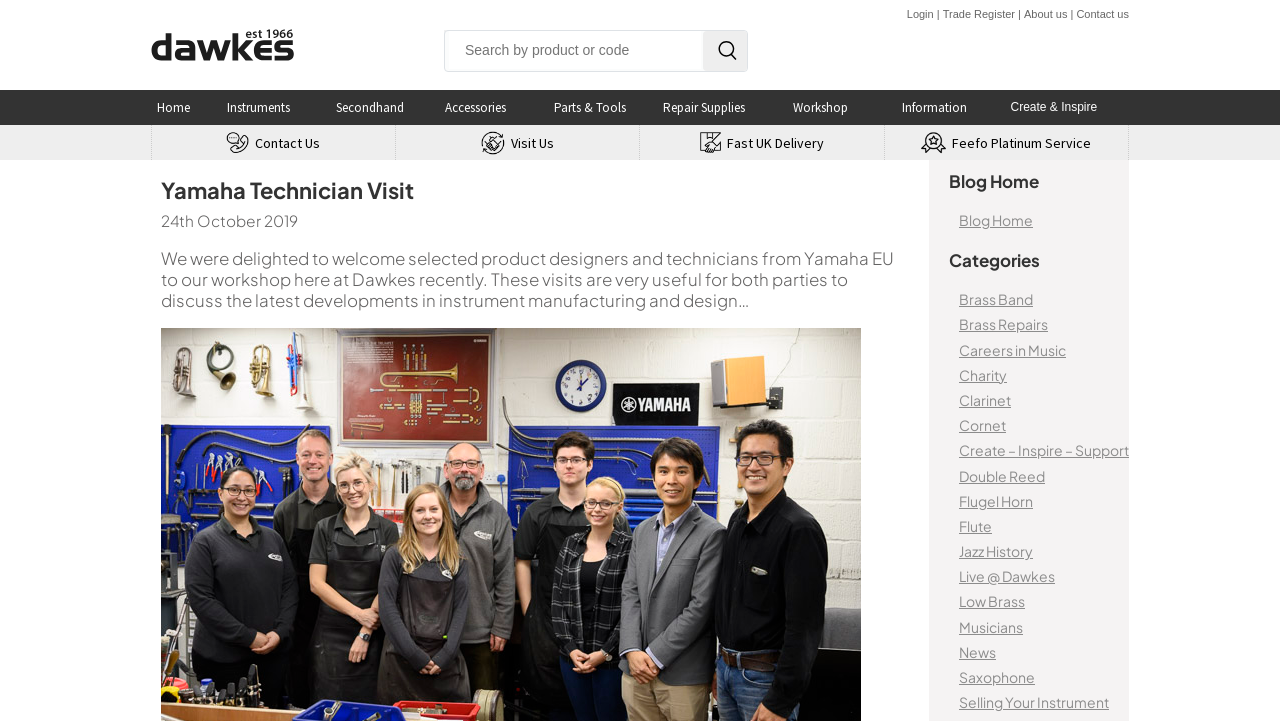How many images are displayed on the top of the webpage?
From the image, respond using a single word or phrase.

3